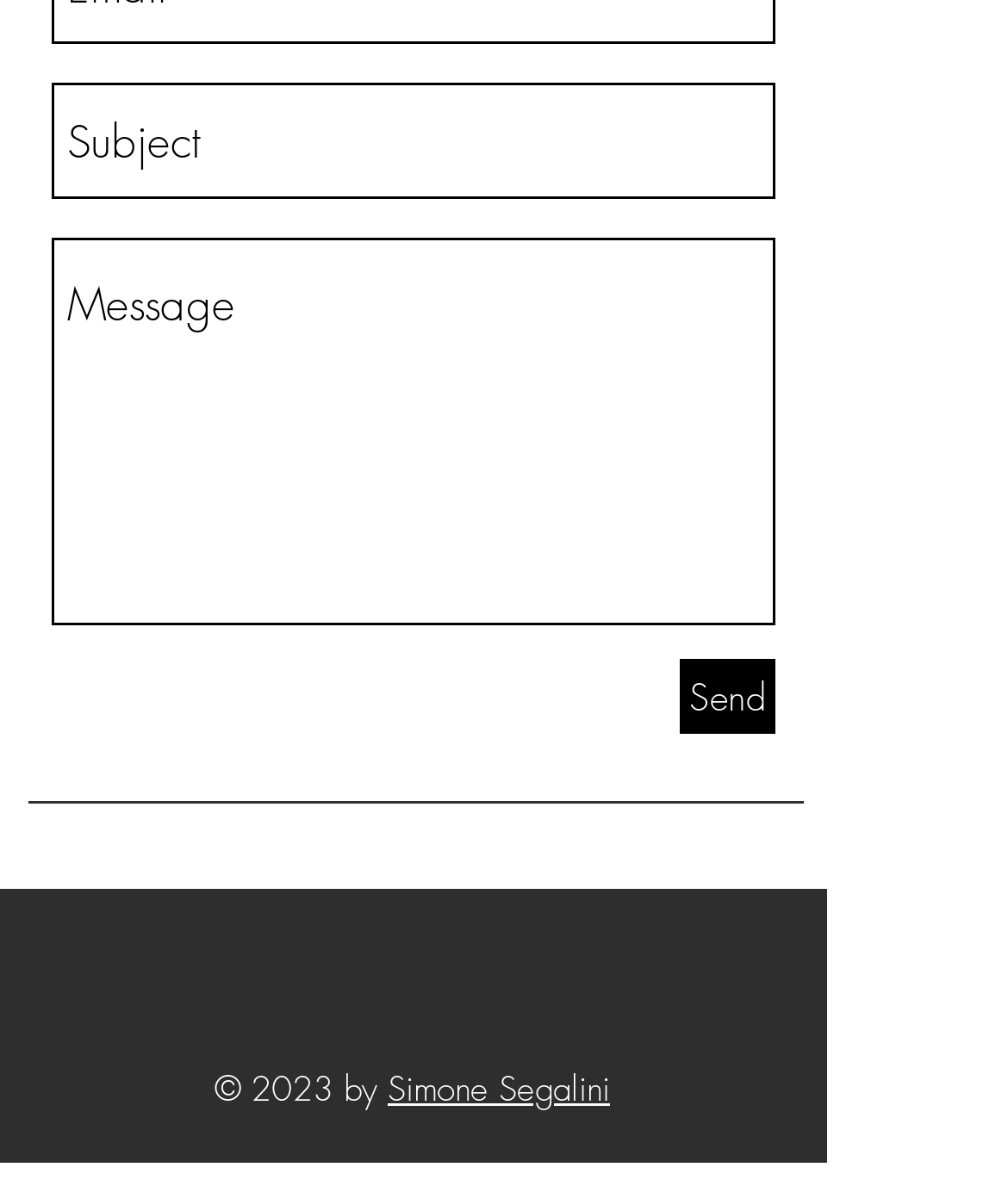Using the information in the image, give a comprehensive answer to the question: 
Who owns the copyright of the webpage?

The StaticText element at the bottom of the webpage reads '© 2023 by Simone Segalini', indicating that Simone Segalini owns the copyright of the webpage.